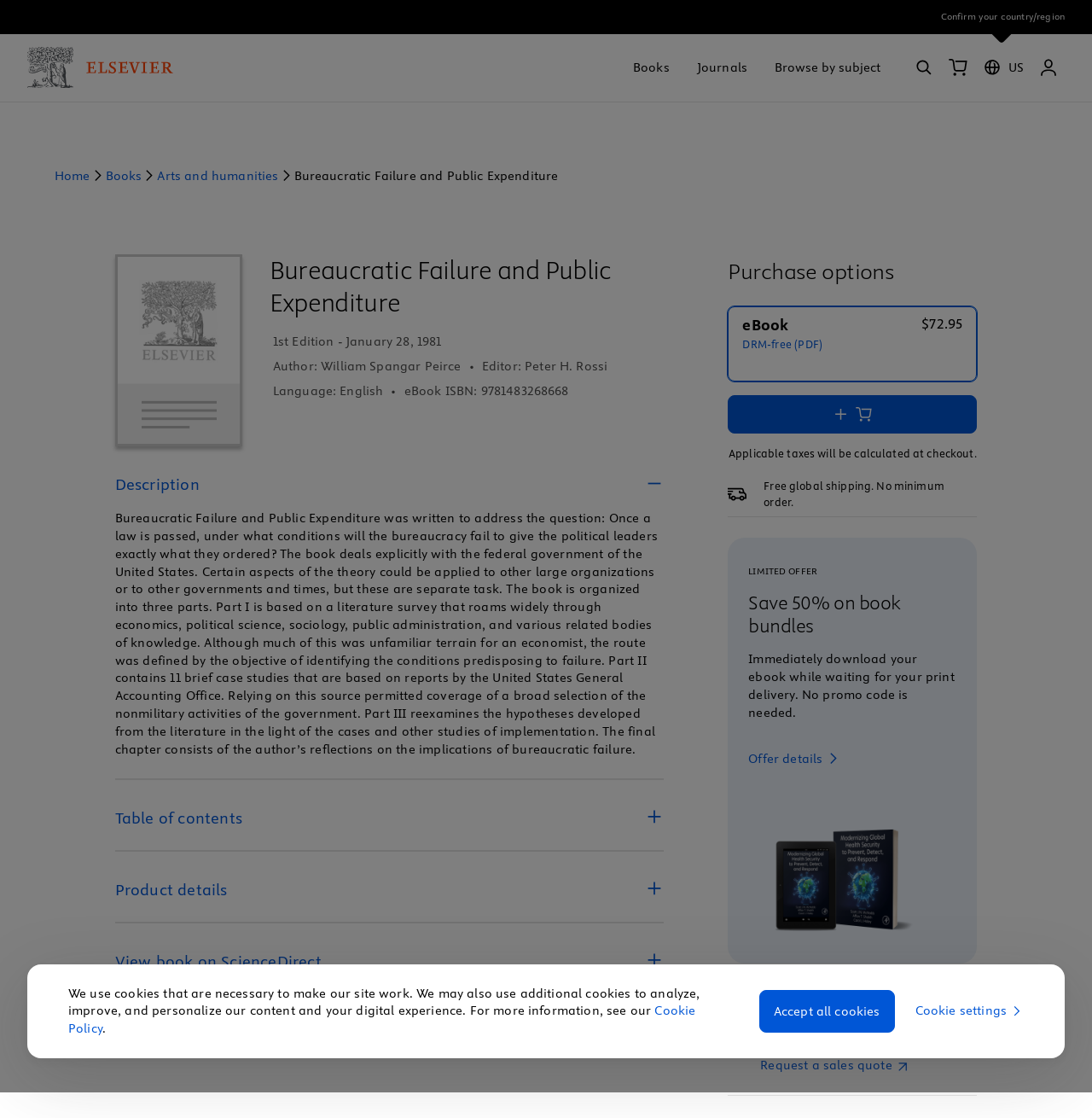Please provide the bounding box coordinates for the element that needs to be clicked to perform the instruction: "Open search". The coordinates must consist of four float numbers between 0 and 1, formatted as [left, top, right, bottom].

[0.831, 0.046, 0.861, 0.075]